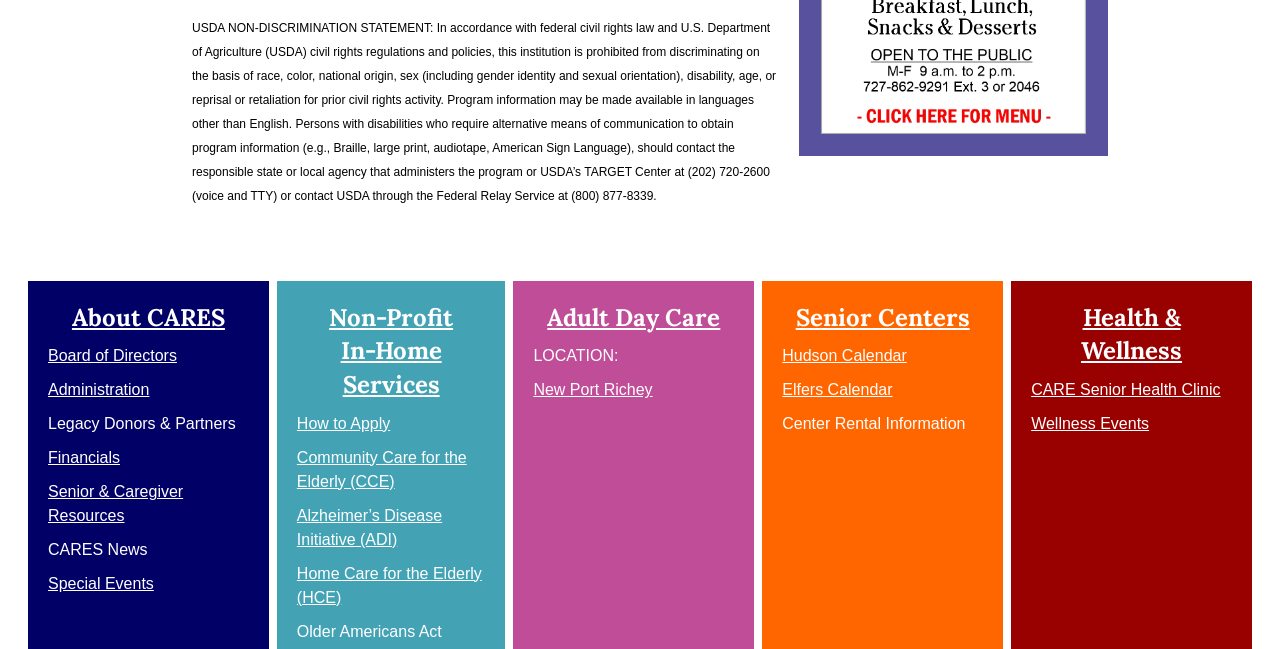Identify the bounding box coordinates for the UI element that matches this description: "Biden".

None